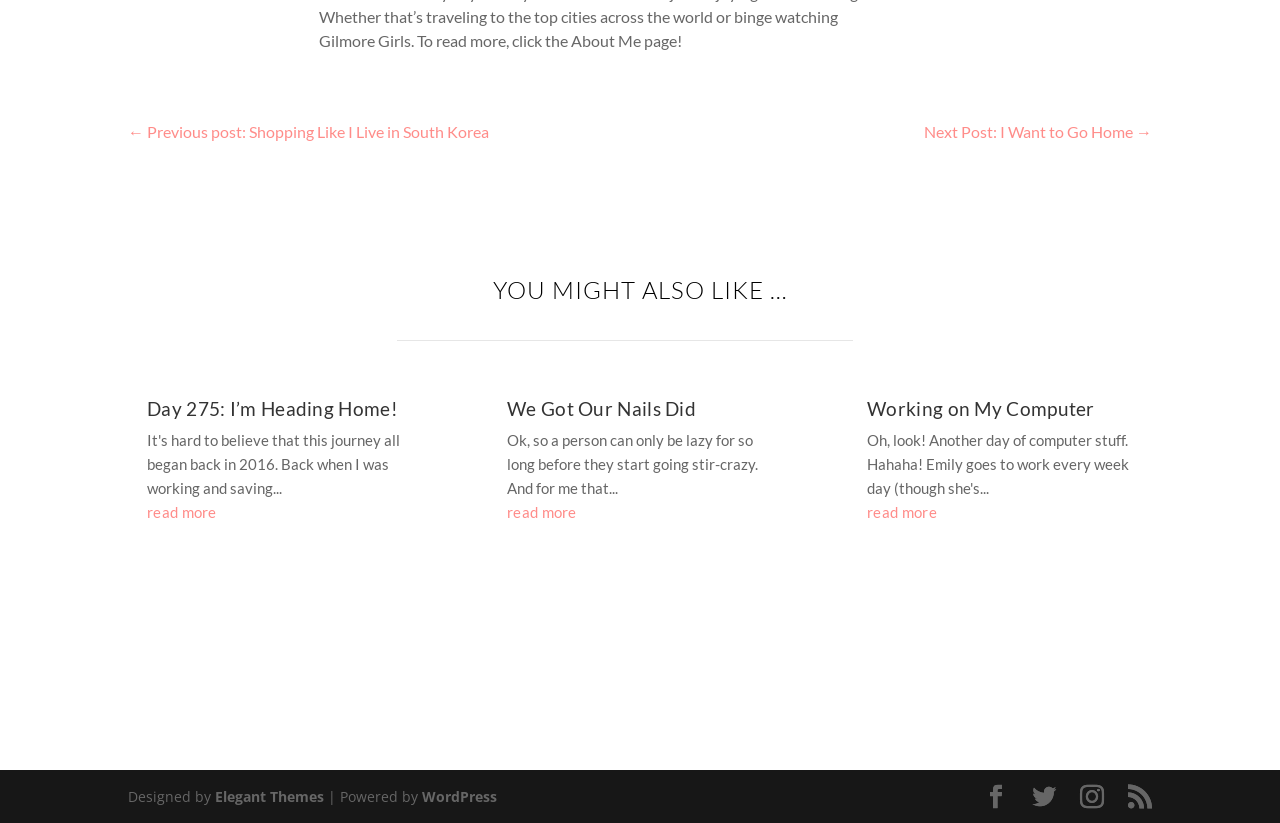Please give a concise answer to this question using a single word or phrase: 
What is the purpose of the links at the bottom of the webpage?

To navigate to other websites